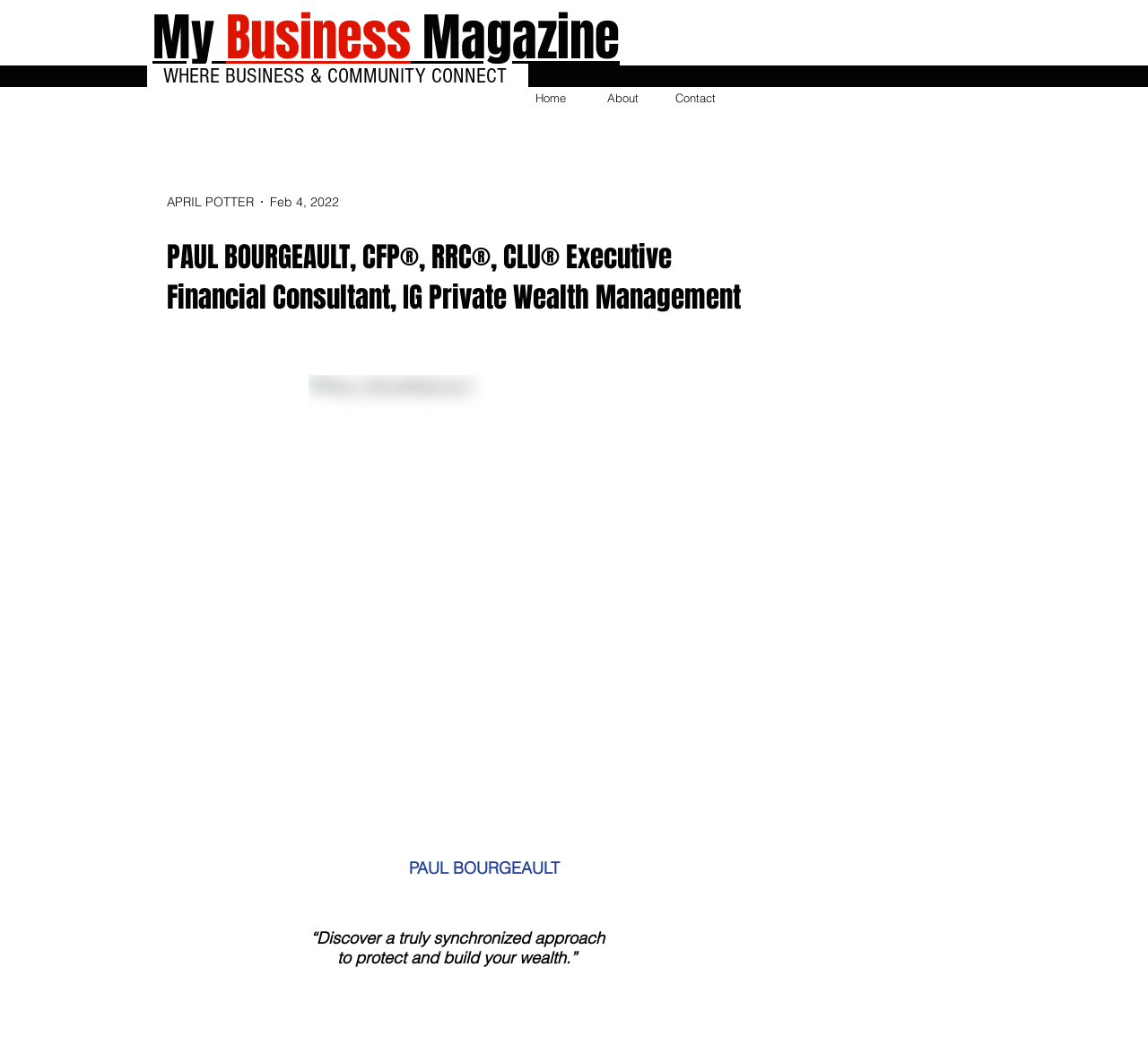Find the bounding box coordinates corresponding to the UI element with the description: "Yes, but no, but…". The coordinates should be formatted as [left, top, right, bottom], with values as floats between 0 and 1.

None